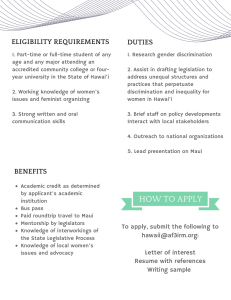What is the benefit of academic credit?
Please respond to the question thoroughly and include all relevant details.

The benefits section of the fellowship mentions that academic credit is contingent on the applicant's institution, implying that the institution where the applicant is enrolled will determine whether academic credit is awarded for participating in the fellowship.